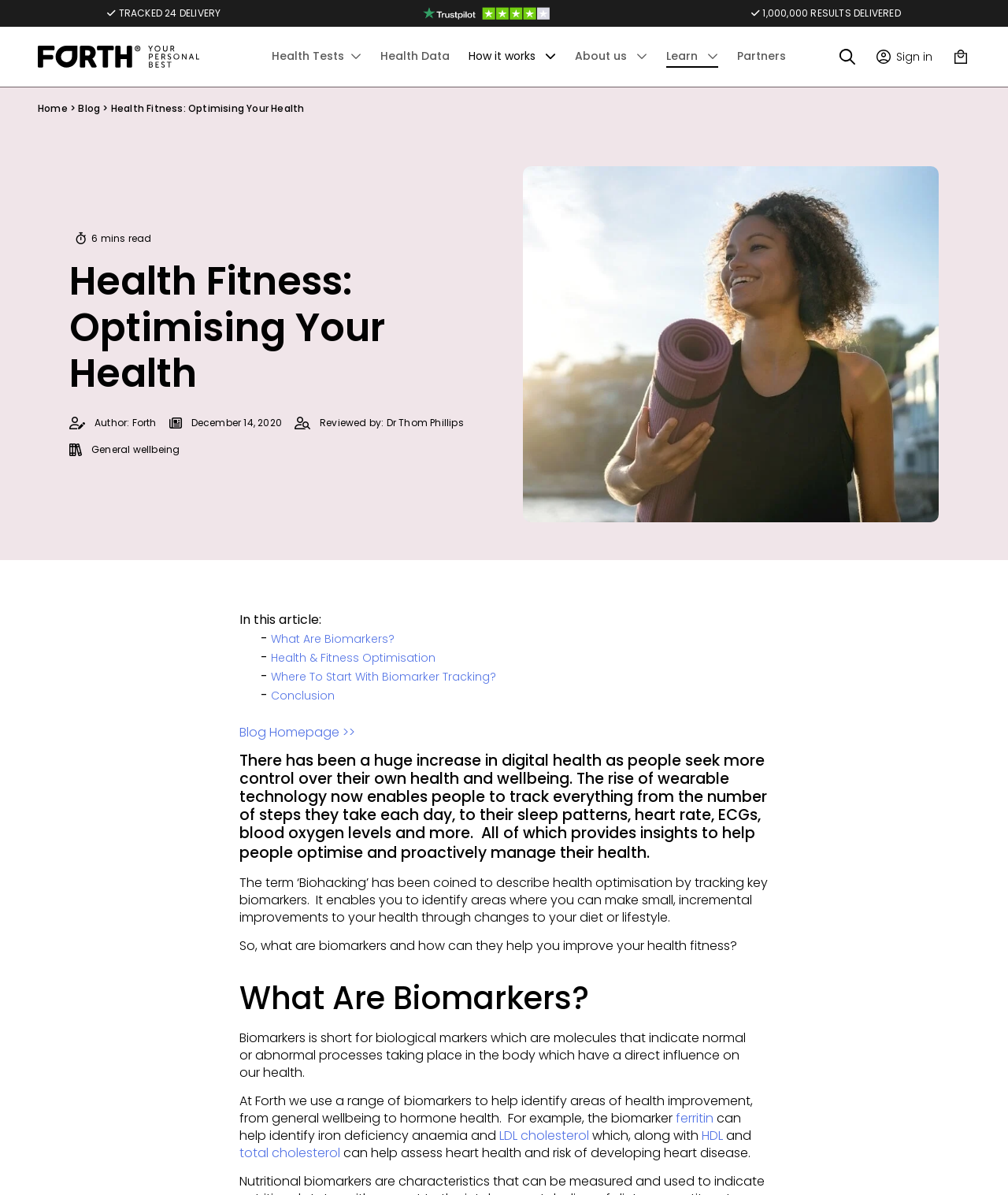Provide a thorough description of this webpage.

This webpage is about health and fitness, specifically focusing on biomarker tracking. At the top, there is a header section with a title "How To Improve Your Health With Biomarker Tracking" and a navigation menu with links to "Home", "Health Tests", "Health Data", "How it works", "About us", "Learn", and "Partners". Below the navigation menu, there is a section with a Trustpilot rating and a brief description "TRACKED 24 DELIVERY" and "1,000,000 RESULTS DELIVERED".

The main content of the webpage is divided into sections. The first section has a heading "Health Fitness: Optimising Your Health" and a brief introduction to the topic of health optimization using biomarkers. There is also an image of a fit woman holding a yoga mat at the beach.

The next section is an article with a list of links to different sections, including "What Are Biomarkers?", "Health & Fitness Optimisation", "Where To Start With Biomarker Tracking?", and "Conclusion". The article discusses the concept of biomarkers and how they can be used to improve health and fitness. It explains that biomarkers are biological markers that indicate normal or abnormal processes in the body and can be used to identify areas for improvement.

Throughout the article, there are links to specific biomarkers, such as ferritin, LDL cholesterol, HDL, and total cholesterol, which are used to assess heart health and risk of developing heart disease. The article also mentions that biomarkers can be used to identify iron deficiency anemia and other health issues.

At the bottom of the webpage, there is a link to the blog homepage and a call-to-action to read more about biomarker tracking.